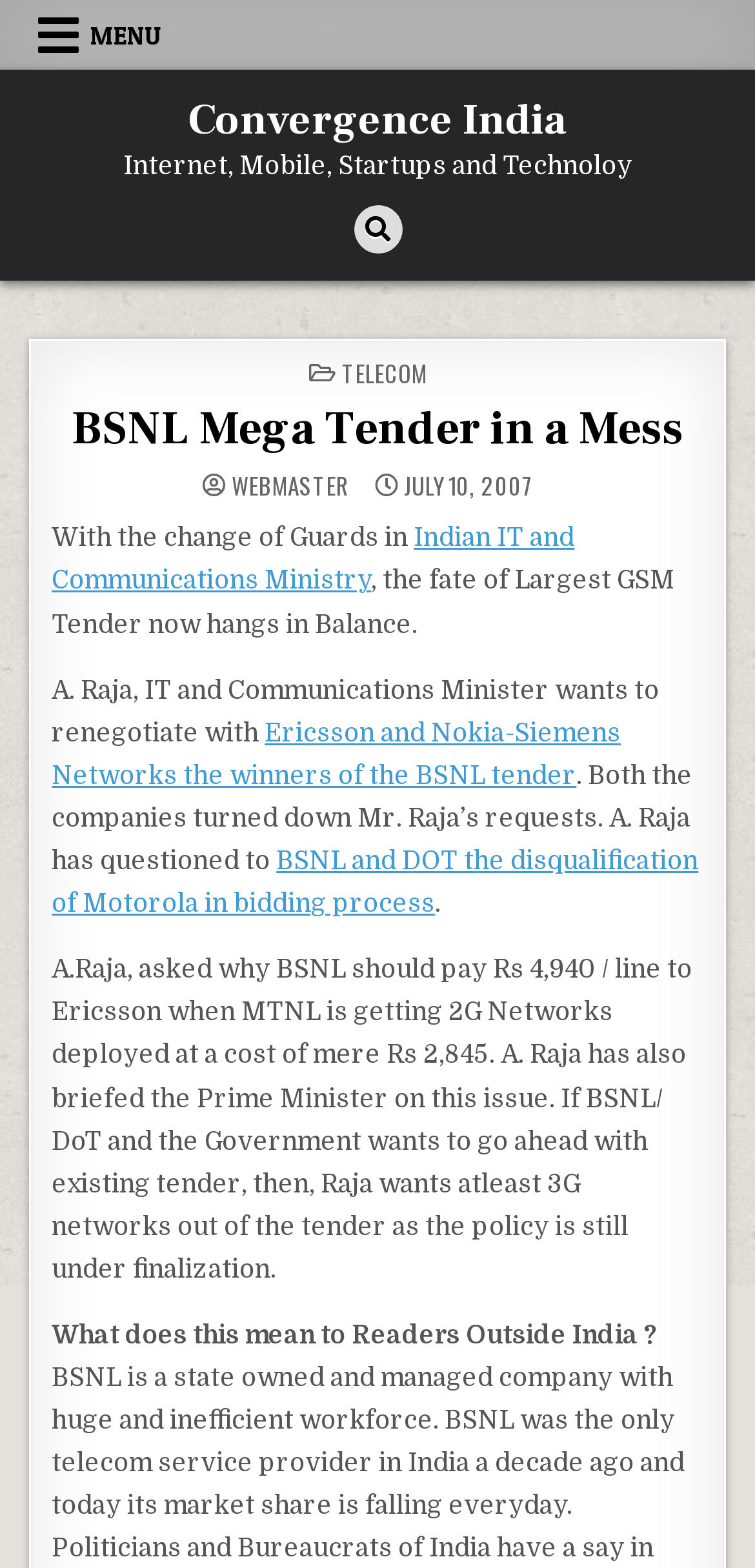Identify the bounding box coordinates of the clickable region necessary to fulfill the following instruction: "Click the MENU button". The bounding box coordinates should be four float numbers between 0 and 1, i.e., [left, top, right, bottom].

[0.025, 0.0, 0.24, 0.044]